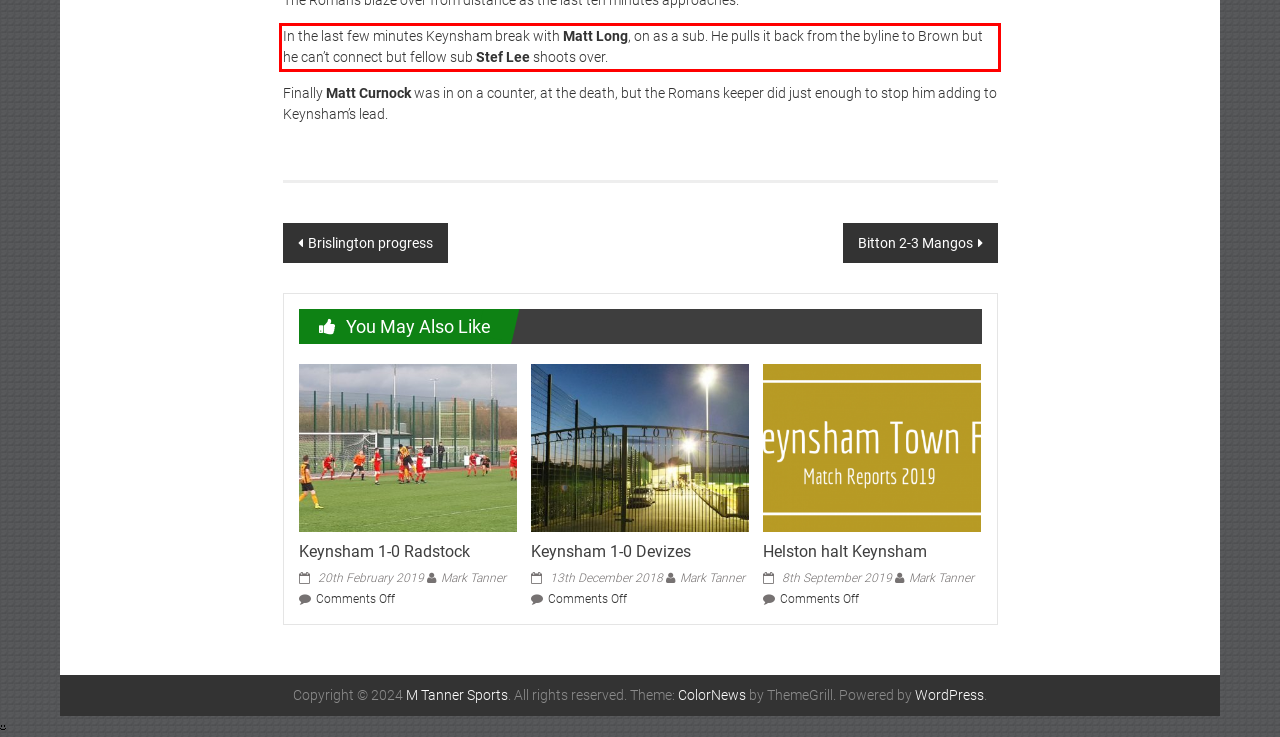Identify and extract the text within the red rectangle in the screenshot of the webpage.

In the last few minutes Keynsham break with Matt Long, on as a sub. He pulls it back from the byline to Brown but he can’t connect but fellow sub Stef Lee shoots over.